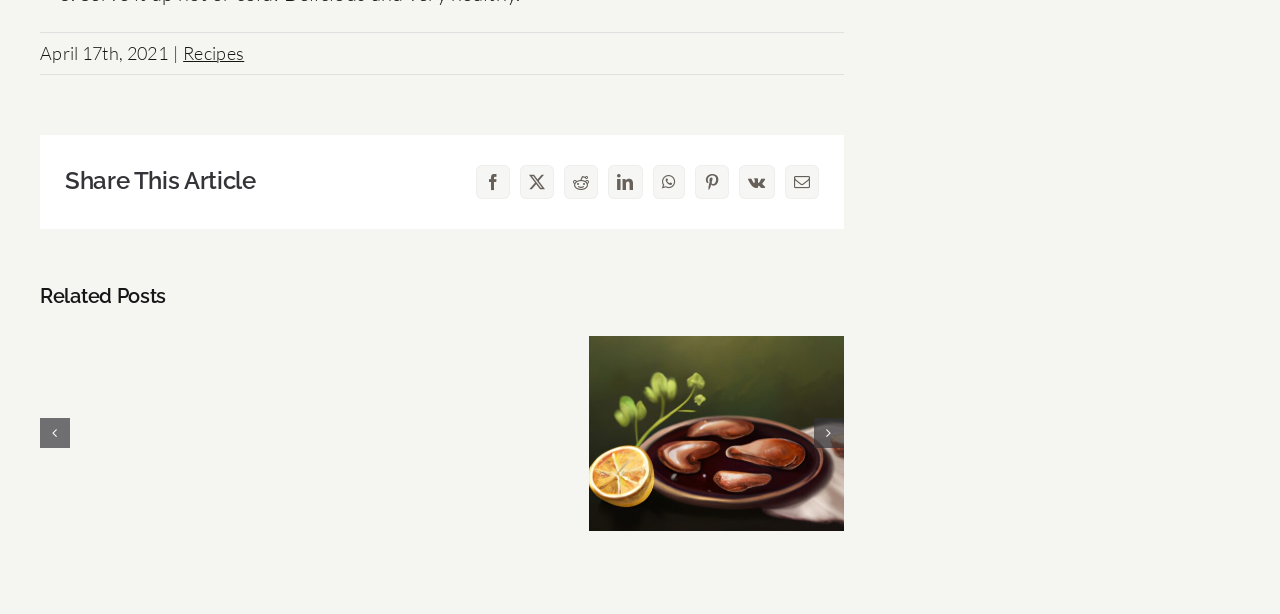Ascertain the bounding box coordinates for the UI element detailed here: "LinkedIn". The coordinates should be provided as [left, top, right, bottom] with each value being a float between 0 and 1.

[0.475, 0.268, 0.502, 0.324]